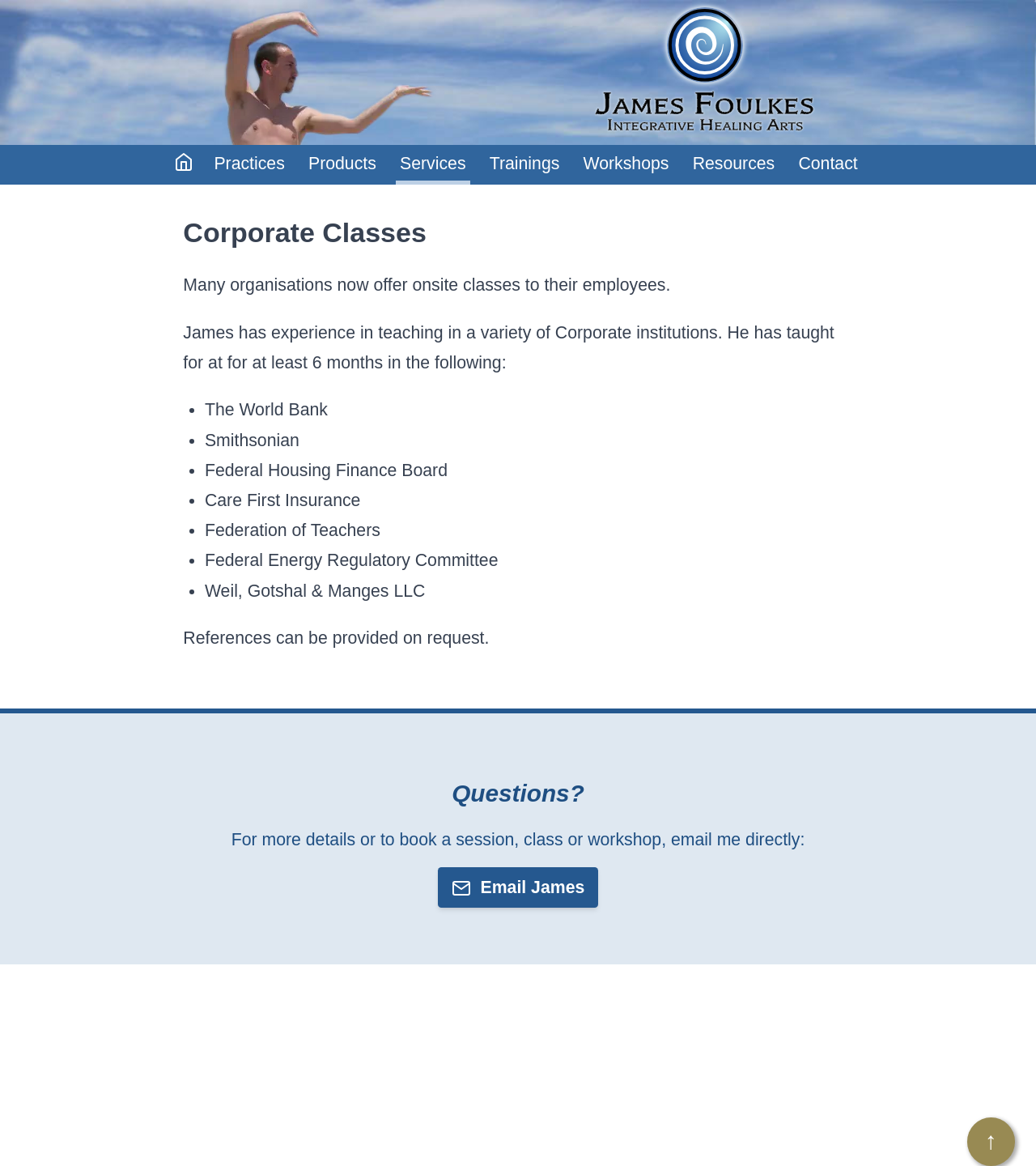What is the location of the 'Email James' link?
Based on the visual details in the image, please answer the question thoroughly.

The 'Email James' link is located at the bottom of the page, within the section that starts with the heading 'Questions?'.